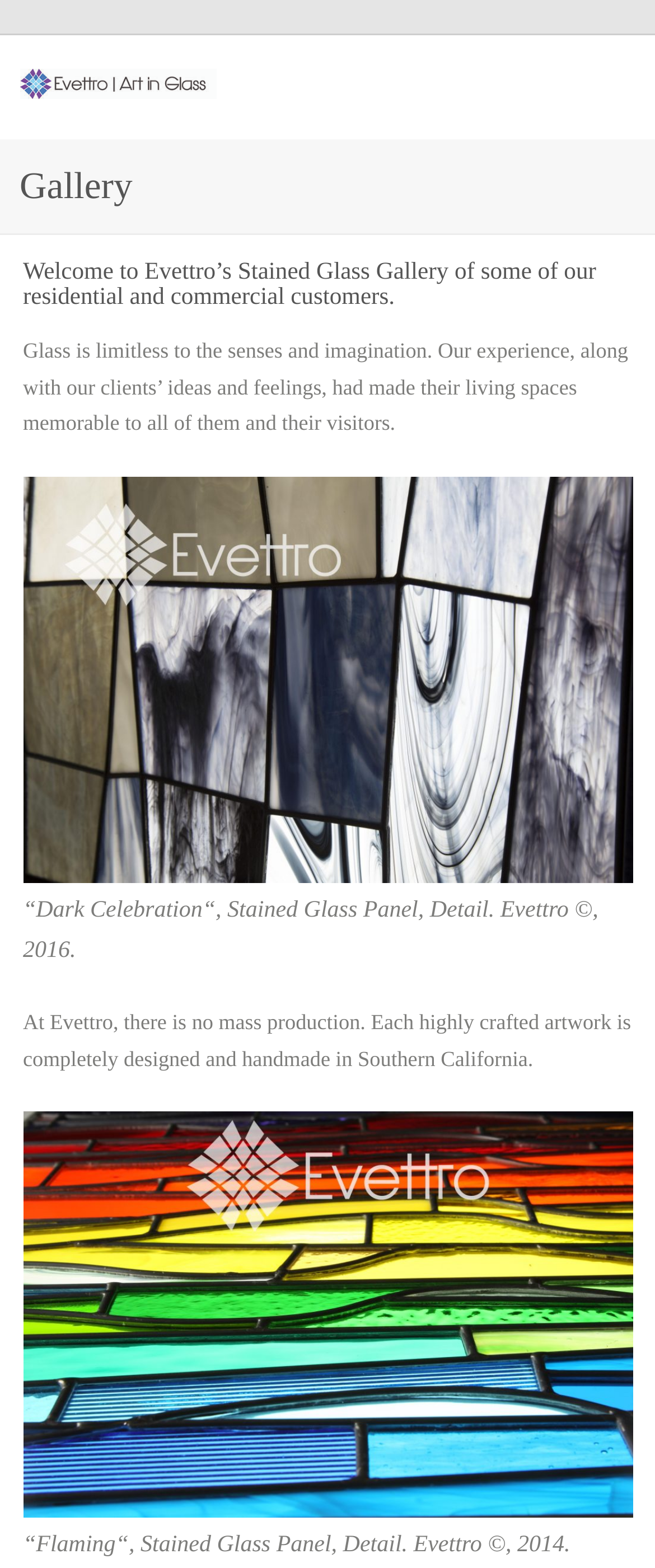Given the element description, predict the bounding box coordinates in the format (top-left x, top-left y, bottom-right x, bottom-right y). Make sure all values are between 0 and 1. Here is the element description: alt="Evettro | Art in Glass"

[0.03, 0.044, 0.33, 0.064]